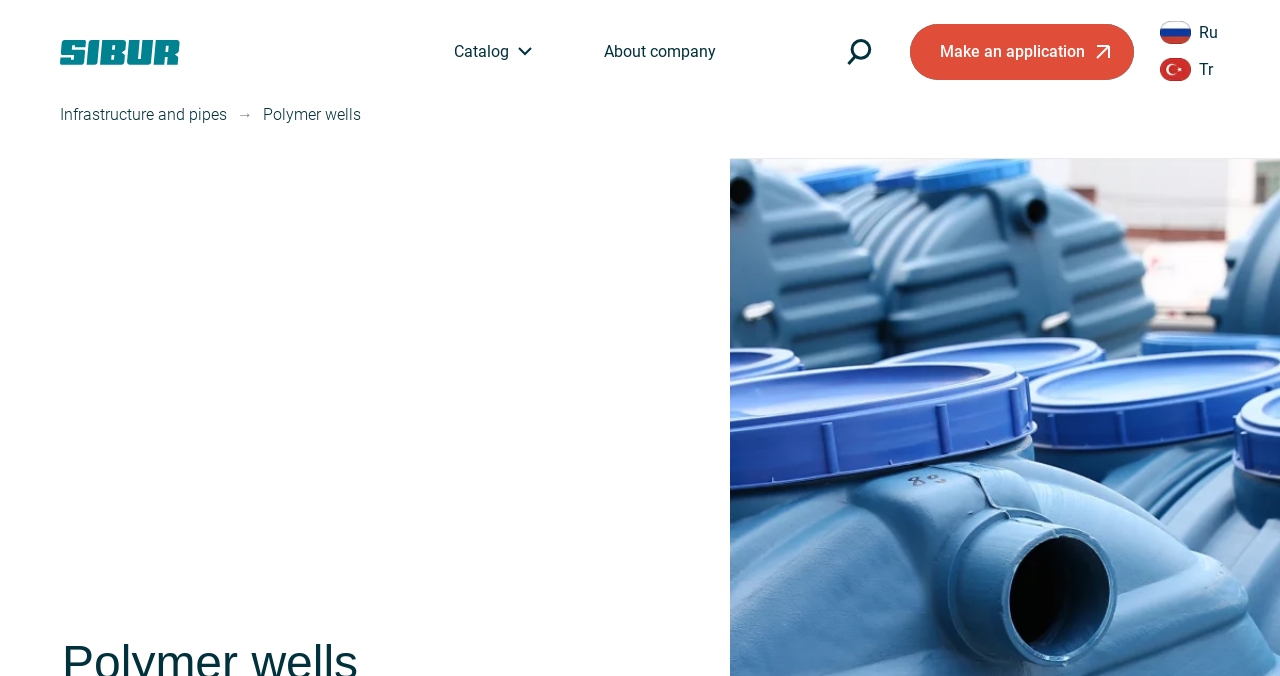What is the purpose of the button with a popup dialog? From the image, respond with a single word or brief phrase.

To open a dialog